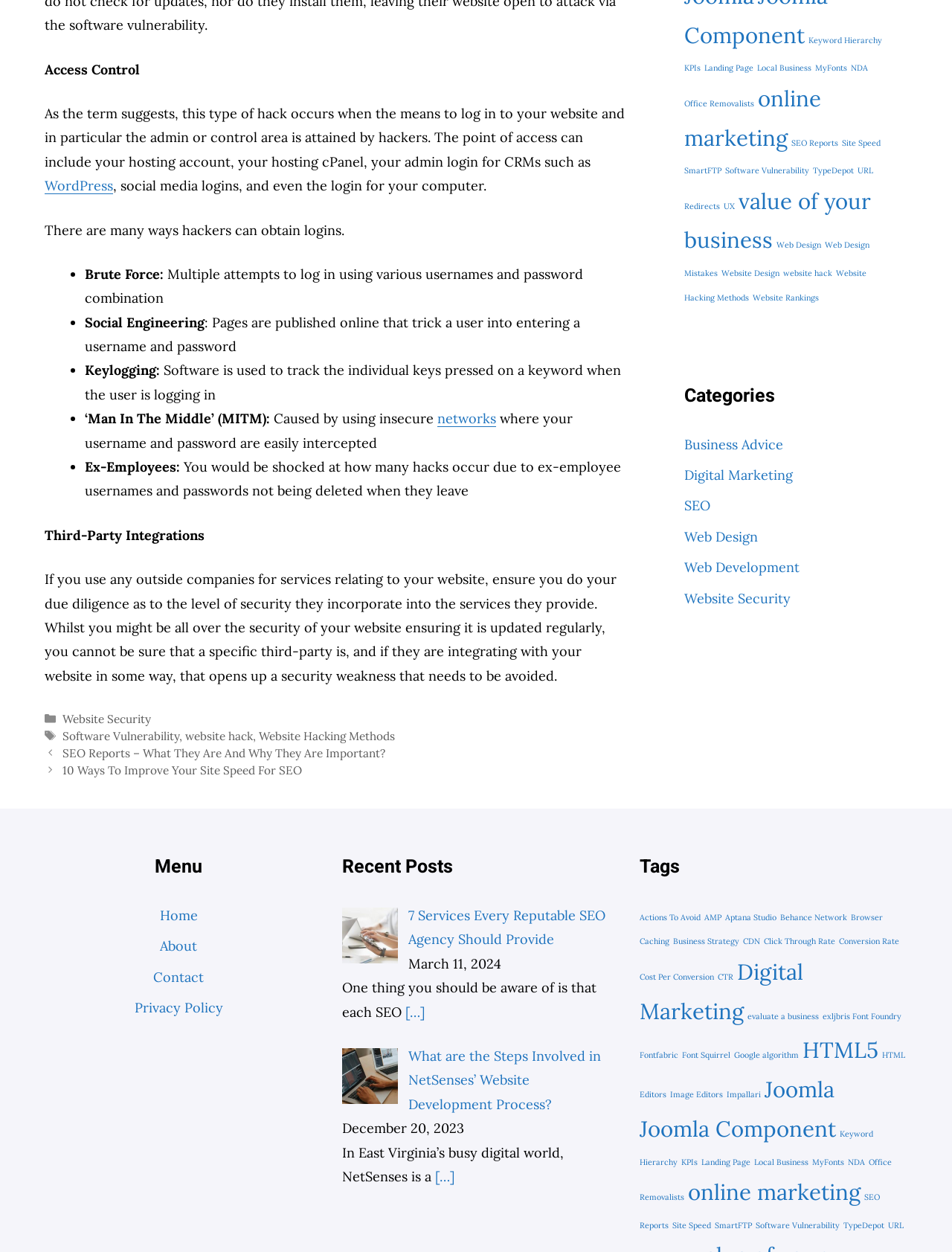Please find the bounding box coordinates of the section that needs to be clicked to achieve this instruction: "Visit 'Home'".

[0.168, 0.724, 0.207, 0.738]